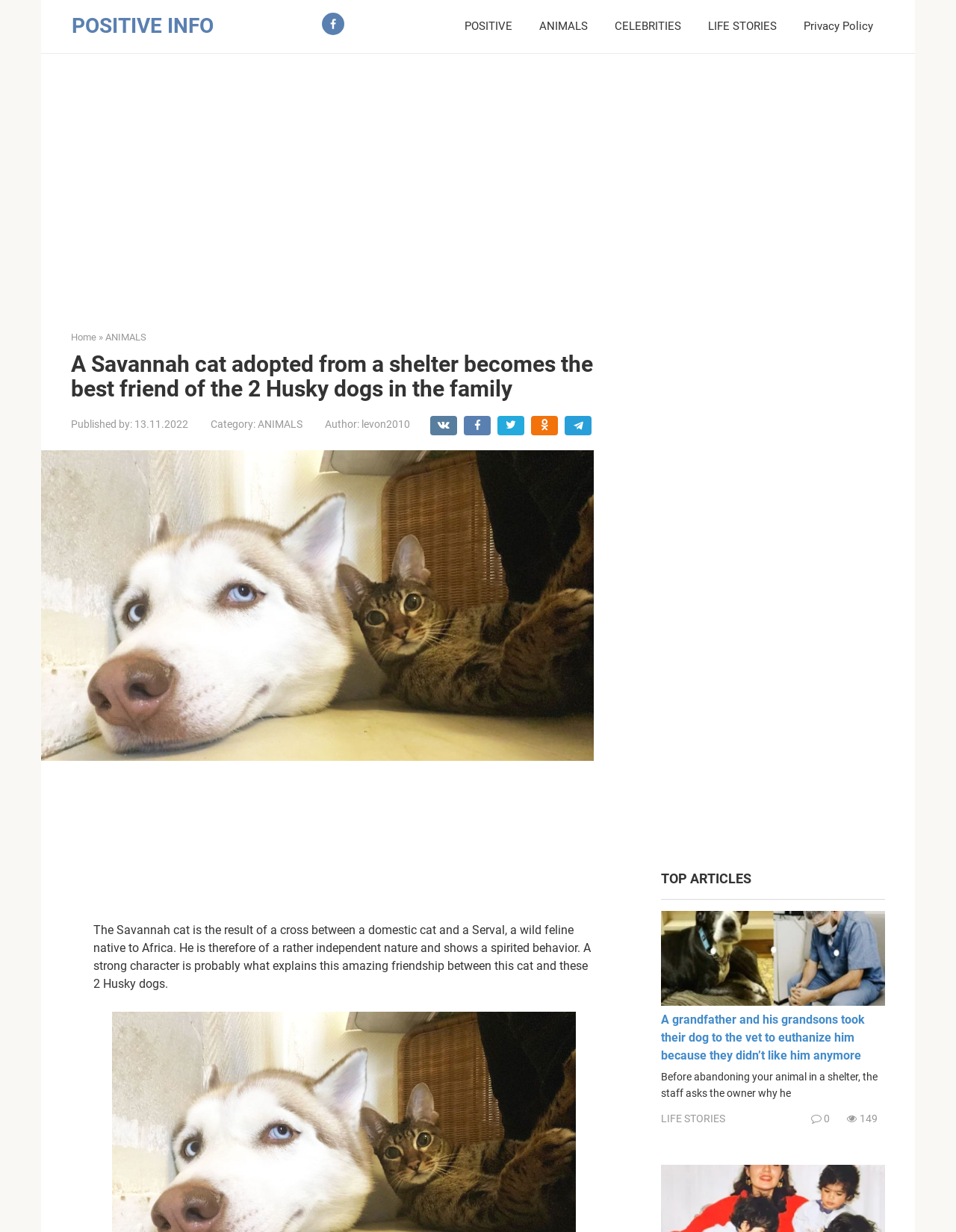Please determine and provide the text content of the webpage's heading.

A Savannah cat adopted from a shelter becomes the best friend of the 2 Husky dogs in the family